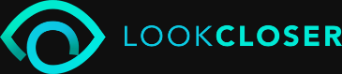Respond with a single word or phrase to the following question: What is the theme suggested by the logo design?

Exploration and insight